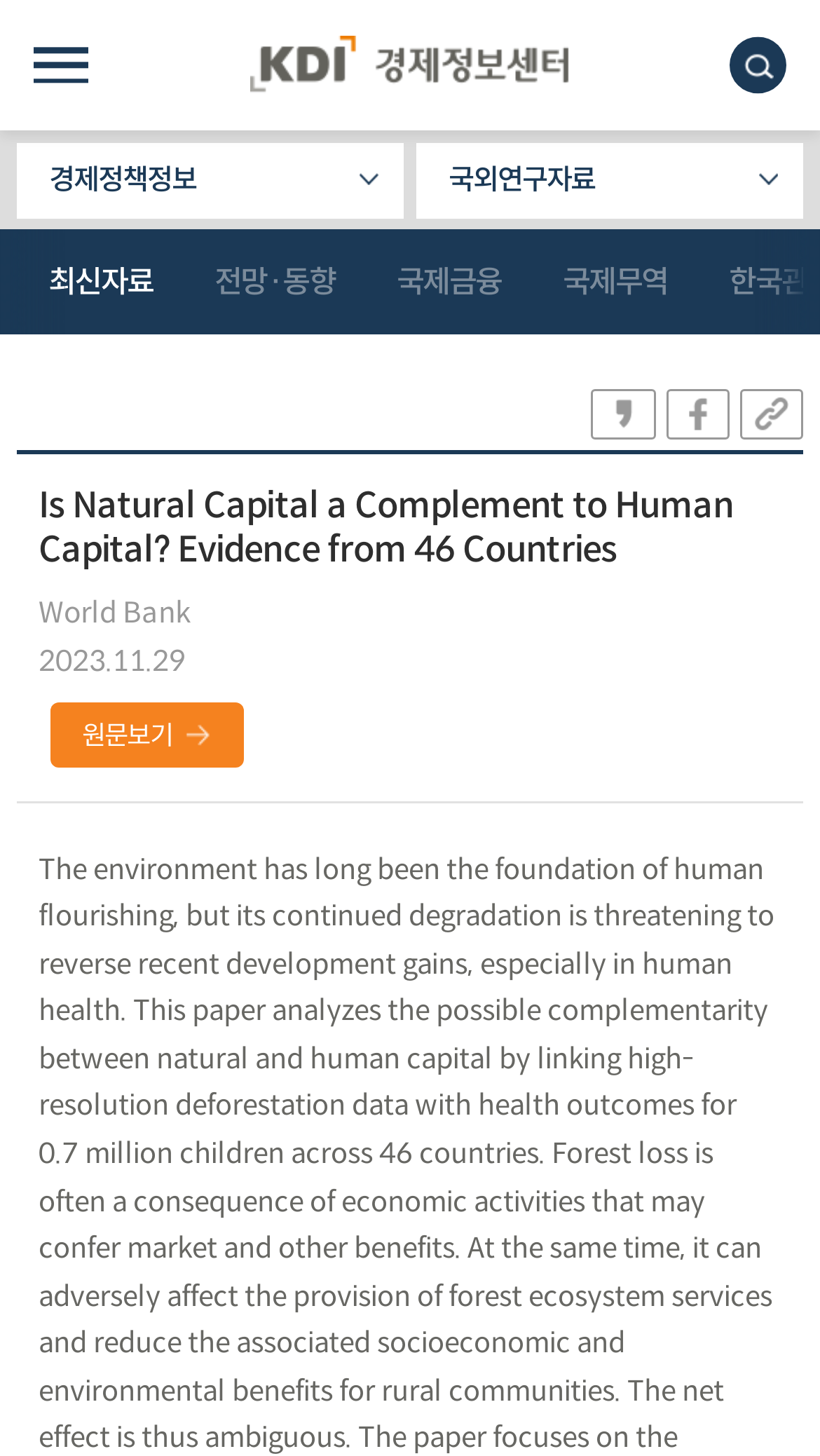Please determine the bounding box coordinates for the element with the description: "모바일 검색창 노출".

[0.891, 0.026, 0.96, 0.065]